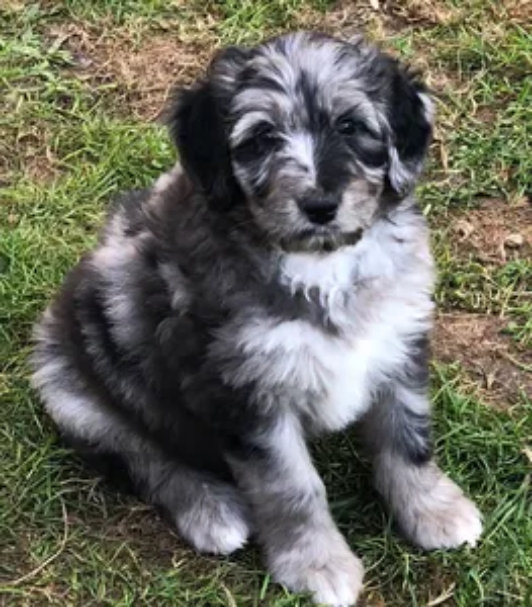Utilize the information from the image to answer the question in detail:
What is the puppy's eye color?

The caption describes the puppy's eyes as 'large, expressive dark eyes', indicating that the puppy's eye color is dark.